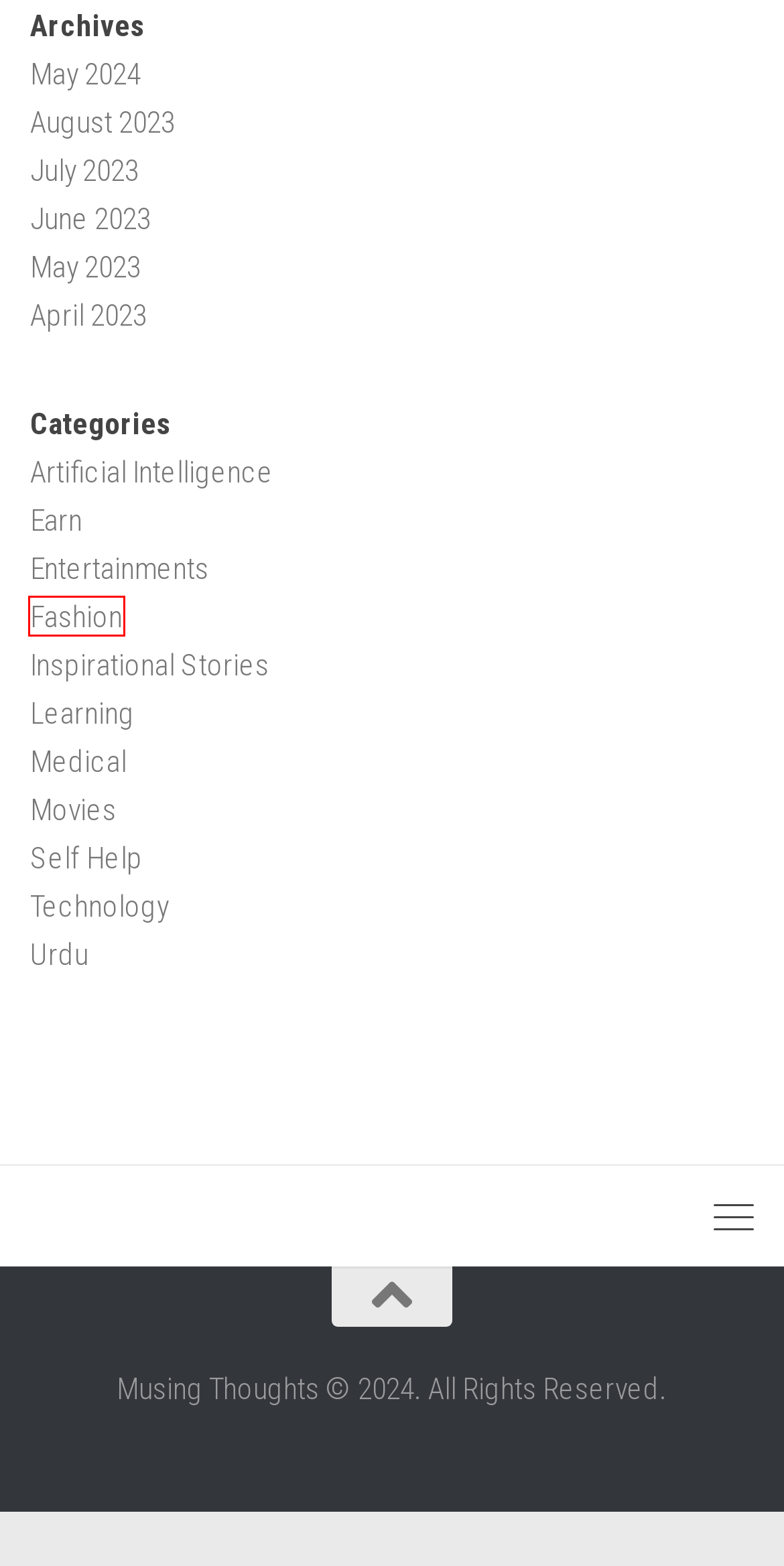Analyze the screenshot of a webpage with a red bounding box and select the webpage description that most accurately describes the new page resulting from clicking the element inside the red box. Here are the candidates:
A. Inspirational Stories - Musing Thoughts
B. Earn - Musing Thoughts
C. Fashion - Musing Thoughts
D. Movies - Musing Thoughts
E. Urdu - Musing Thoughts
F. Entertainments - Musing Thoughts
G. Self Help - Musing Thoughts
H. Medical - Musing Thoughts

C